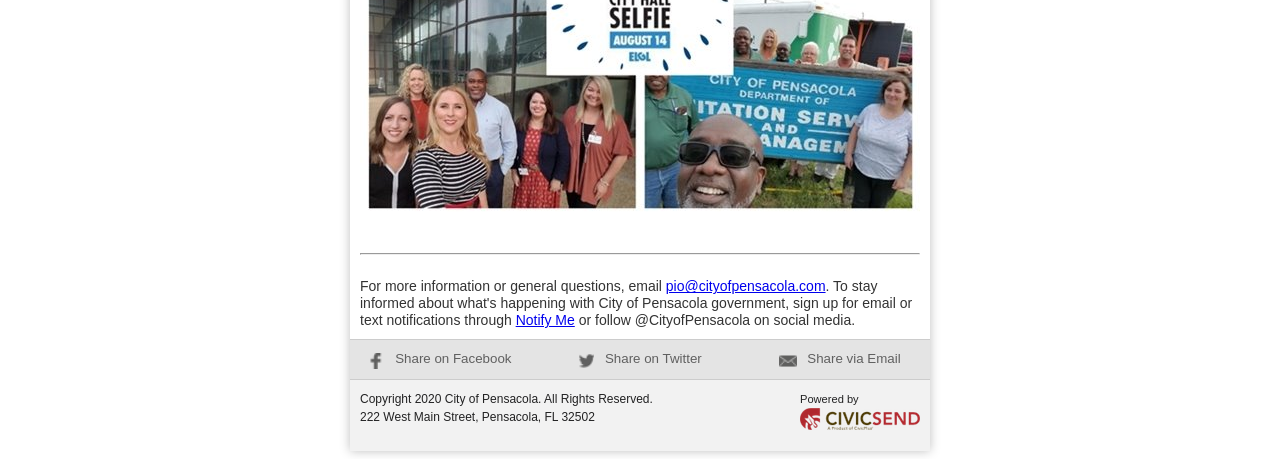Utilize the details in the image to thoroughly answer the following question: What are the social media platforms to follow for City of Pensacola updates?

The social media platforms to follow for City of Pensacola updates are Facebook and Twitter, as there are links to share on these platforms at the bottom of the webpage.